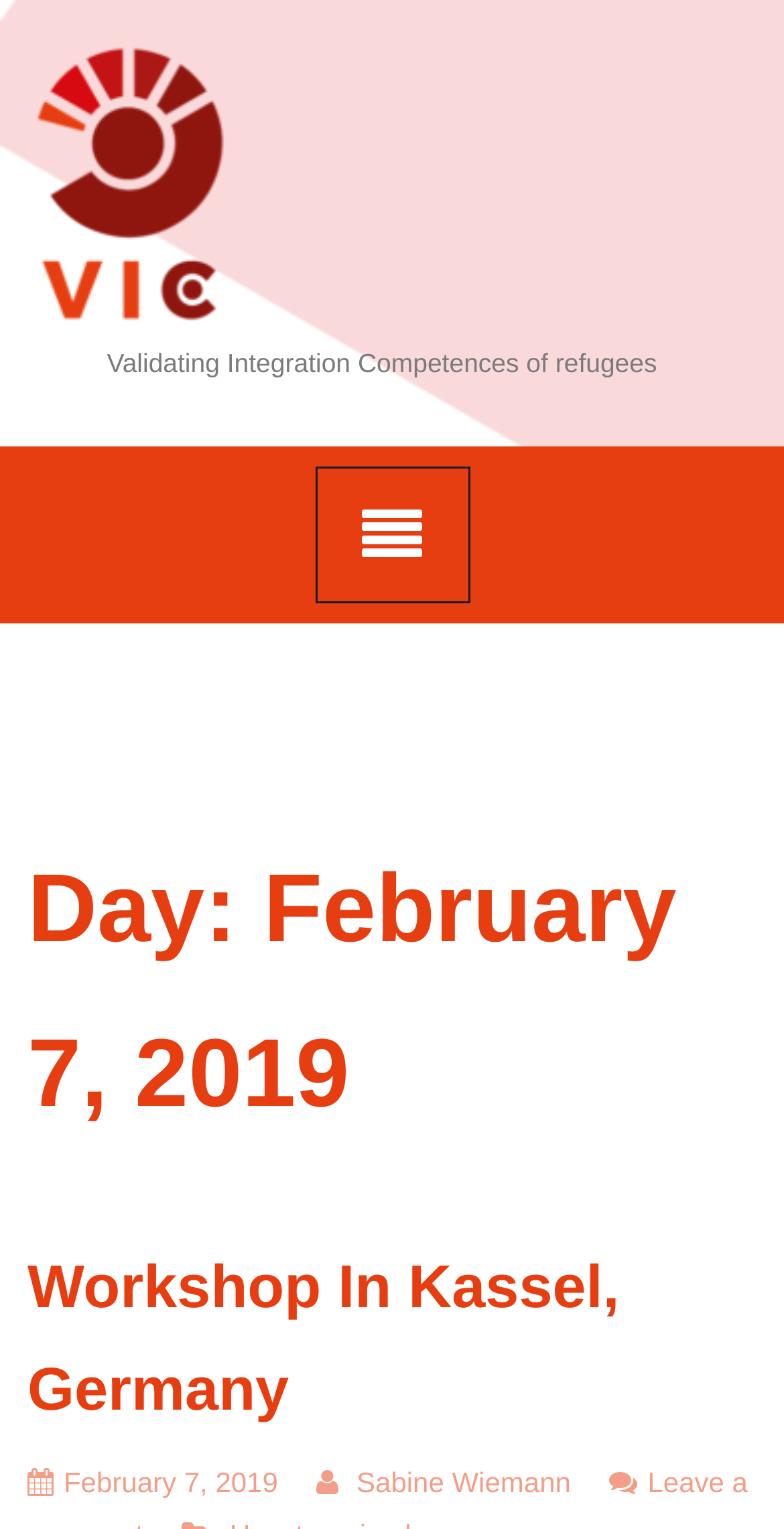Locate the UI element that matches the description Workshop in Kassel, Germany in the webpage screenshot. Return the bounding box coordinates in the format (top-left x, top-left y, bottom-right x, bottom-right y), with values ranging from 0 to 1.

[0.035, 0.821, 0.79, 0.932]